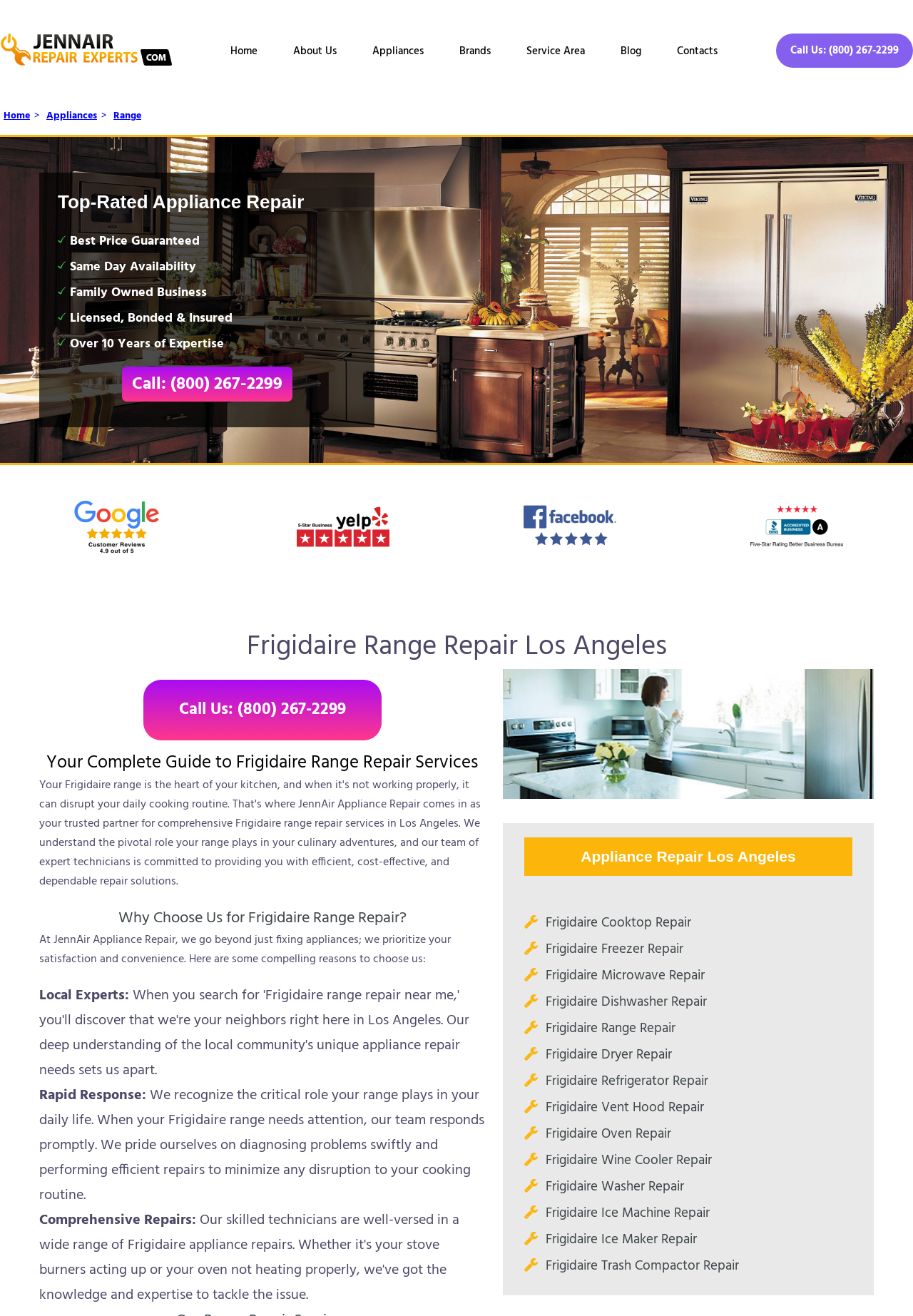Summarize the contents and layout of the webpage in detail.

This webpage is about JennAir Appliance Repair, specifically focusing on Frigidaire Range Repair services in Los Angeles. At the top, there is a logo and a link to "JennAir Appliance Repair Los Angeles" with a phone number (800) 267-2299. Below this, there is a navigation menu with links to "Home", "About Us", "Appliances", "Brands", "Service Area", "Blog", and "Contacts".

The main content of the page is divided into sections. The first section has a heading "Frigidaire Range Repair Los Angeles" and a subheading "Your Complete Guide to Frigidaire Range Repair Services". Below this, there is a paragraph of text explaining the importance of prompt appliance repair and the services offered by JennAir Appliance Repair.

The next section has a heading "Why Choose Us for Frigidaire Range Repair?" and lists several reasons, including "Local Experts", "Rapid Response", and "Comprehensive Repairs". Each of these reasons is accompanied by a brief description.

Further down the page, there is a section with links to various Frigidaire appliance repair services, including cooktop, freezer, microwave, dishwasher, range, dryer, refrigerator, vent hood, oven, wine cooler, washer, ice machine, and ice maker repair.

Throughout the page, there are several images, including social media icons and an image related to appliance repair. The overall layout is organized, with clear headings and concise text.